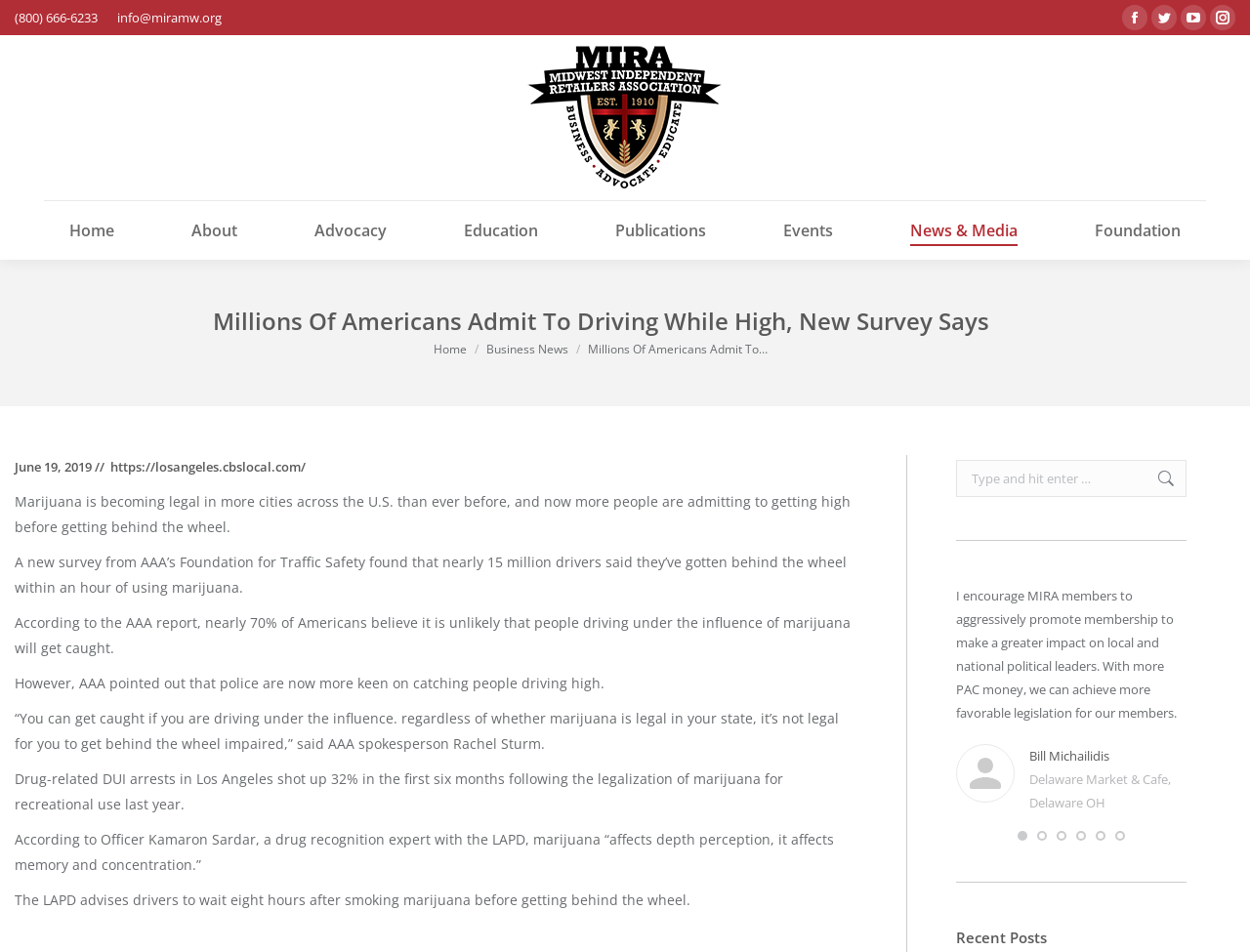Can you find the bounding box coordinates of the area I should click to execute the following instruction: "Visit Facebook page"?

[0.898, 0.005, 0.918, 0.032]